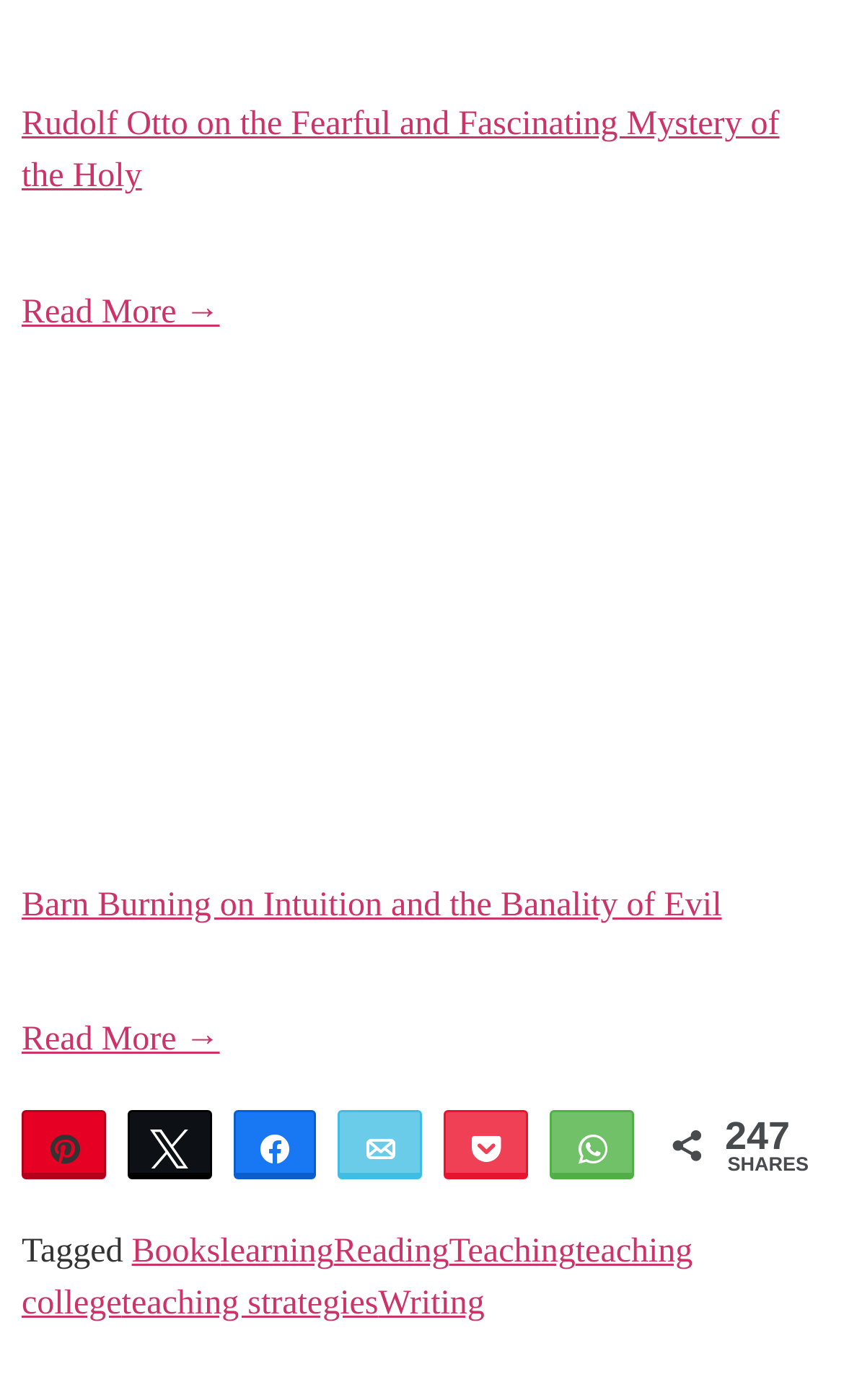Analyze the image and answer the question with as much detail as possible: 
What is the title of the first article?

I determined the title of the first article by looking at the text of the first link element, which is 'Rudolf Otto on the Fearful and Fascinating Mystery of the Holy'.